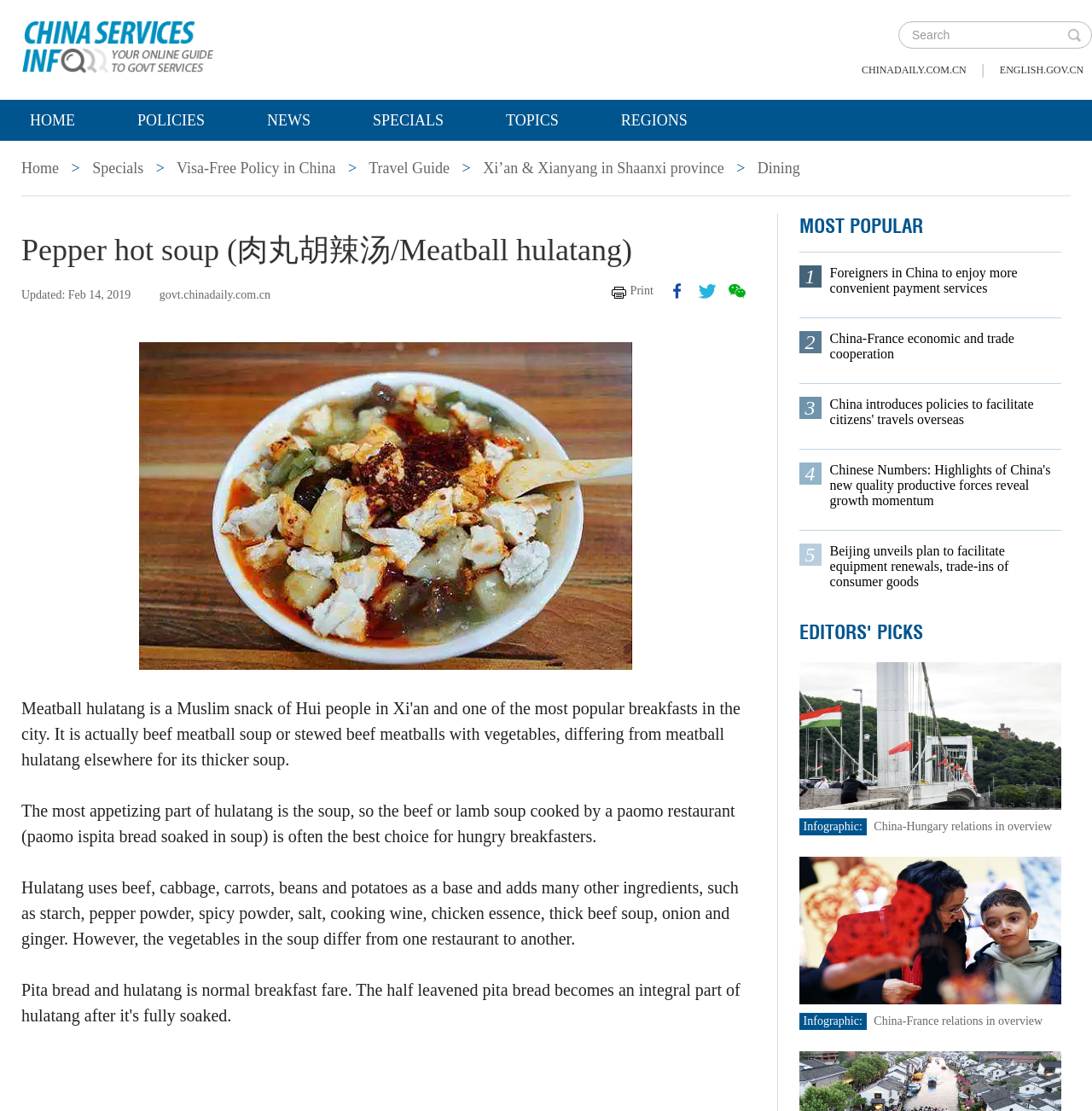Find the bounding box coordinates of the clickable area that will achieve the following instruction: "Go to home page".

[0.0, 0.09, 0.096, 0.127]